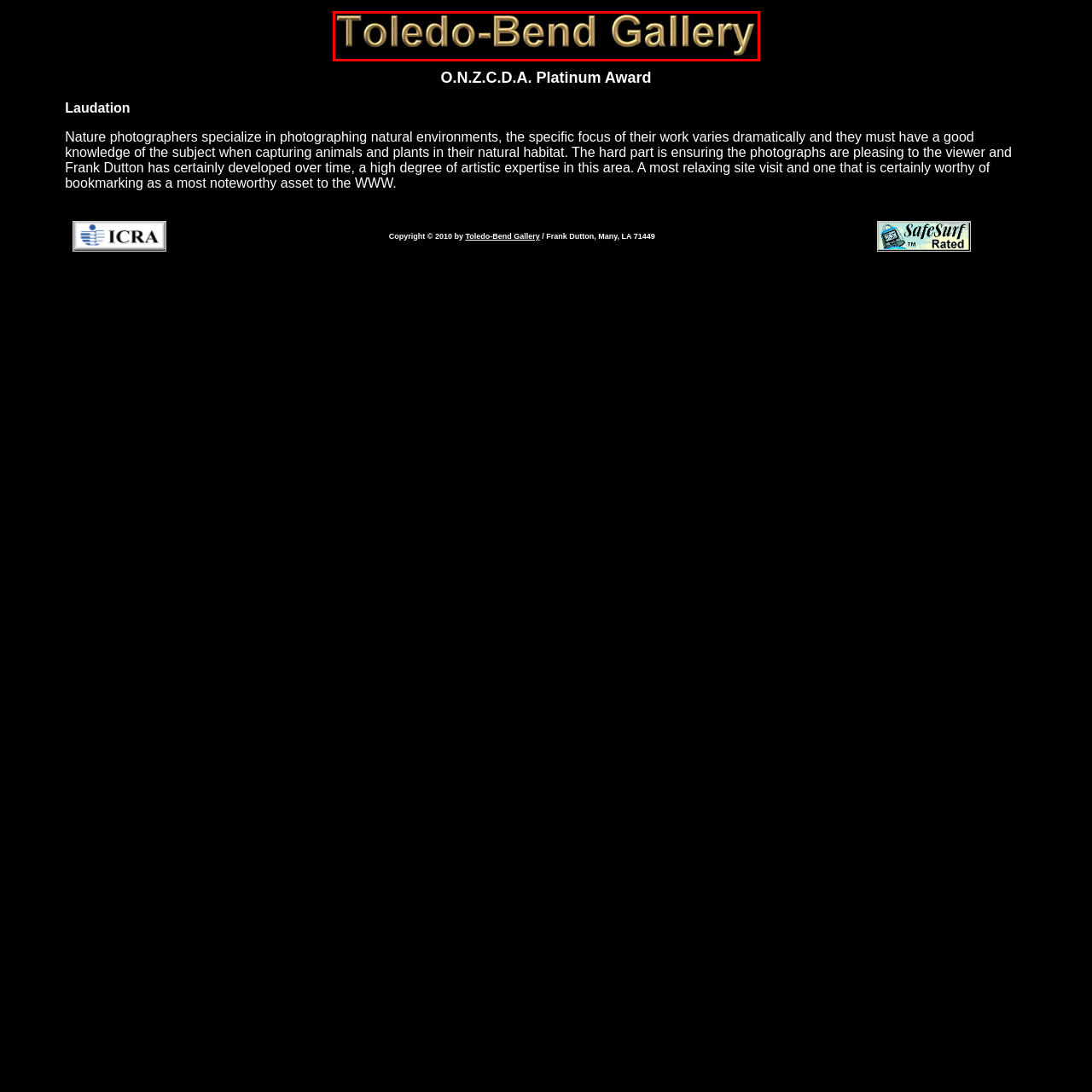Please analyze the elements within the red highlighted area in the image and provide a comprehensive answer to the following question: What is the overall aesthetic of the gallery?

The caption describes the overall aesthetic of the gallery as sophisticated, reflecting a sense of artistic expertise and inviting viewers to explore the creative works showcased within the gallery, which suggests that the gallery exudes a refined and cultured atmosphere.